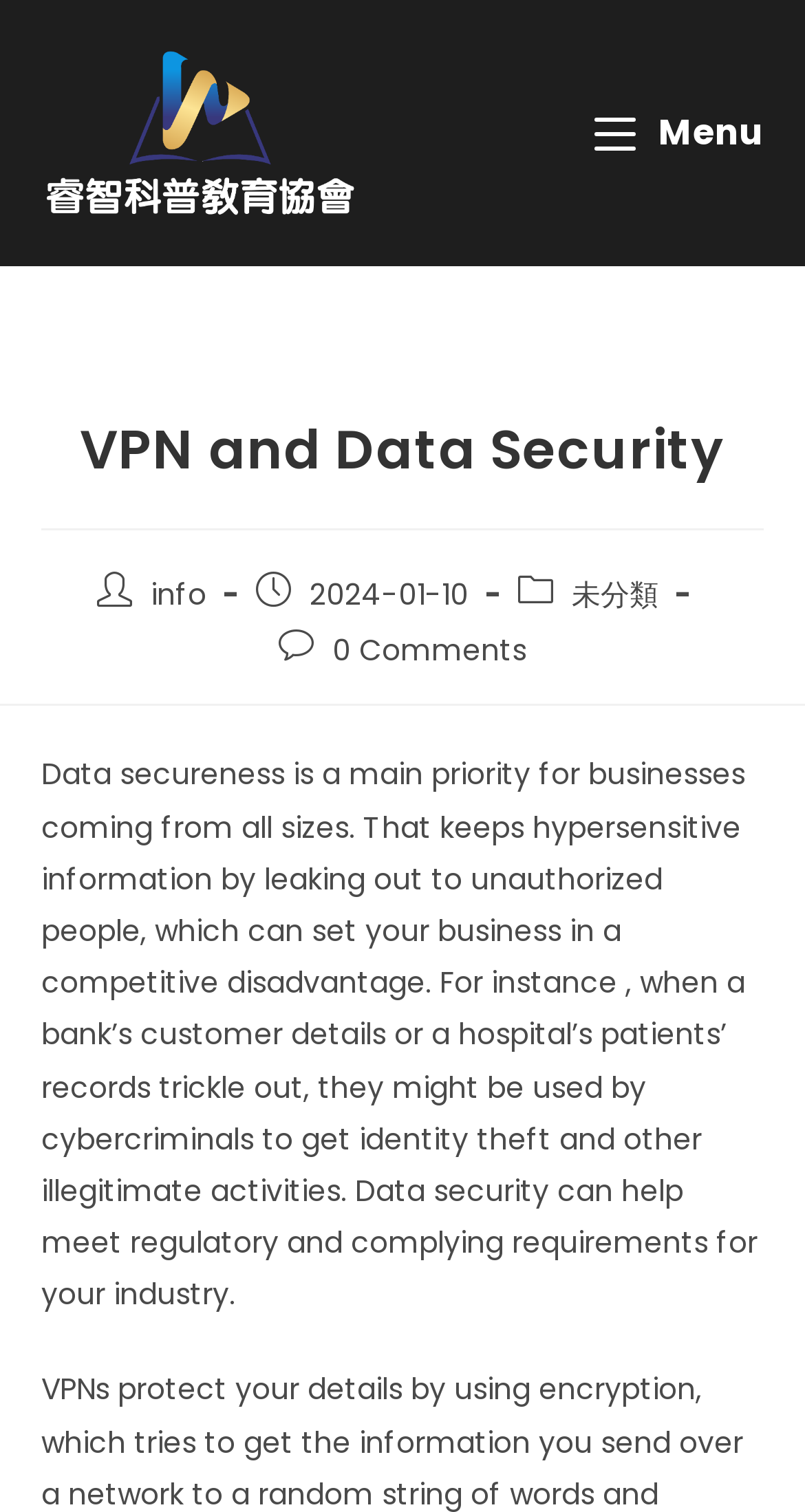What is the category of the post?
Look at the screenshot and respond with a single word or phrase.

未分類